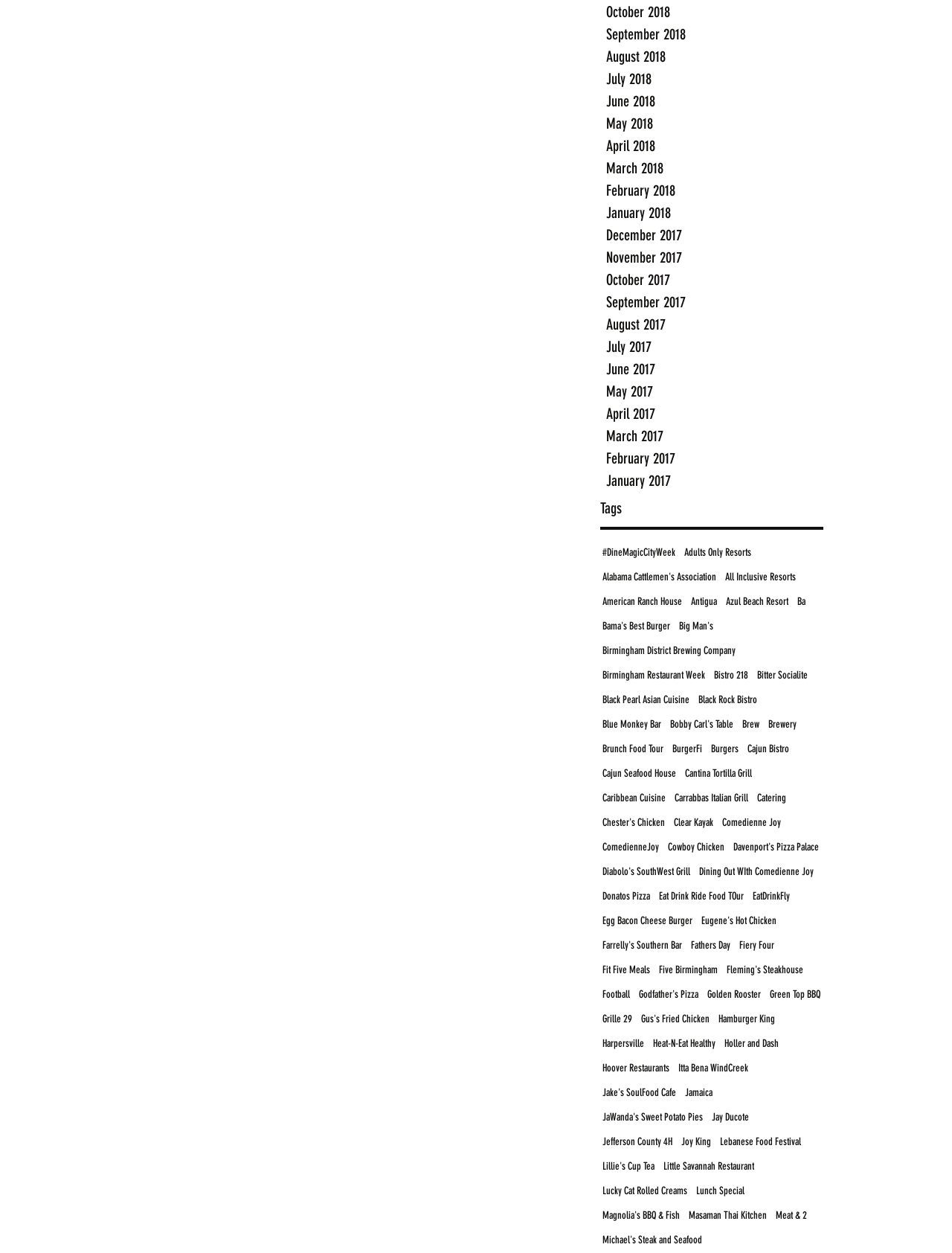What is the position of the 'tags' navigation menu?
Examine the webpage screenshot and provide an in-depth answer to the question.

I looked at the layout of the webpage and found that the 'tags' navigation menu is positioned below the list of month links.